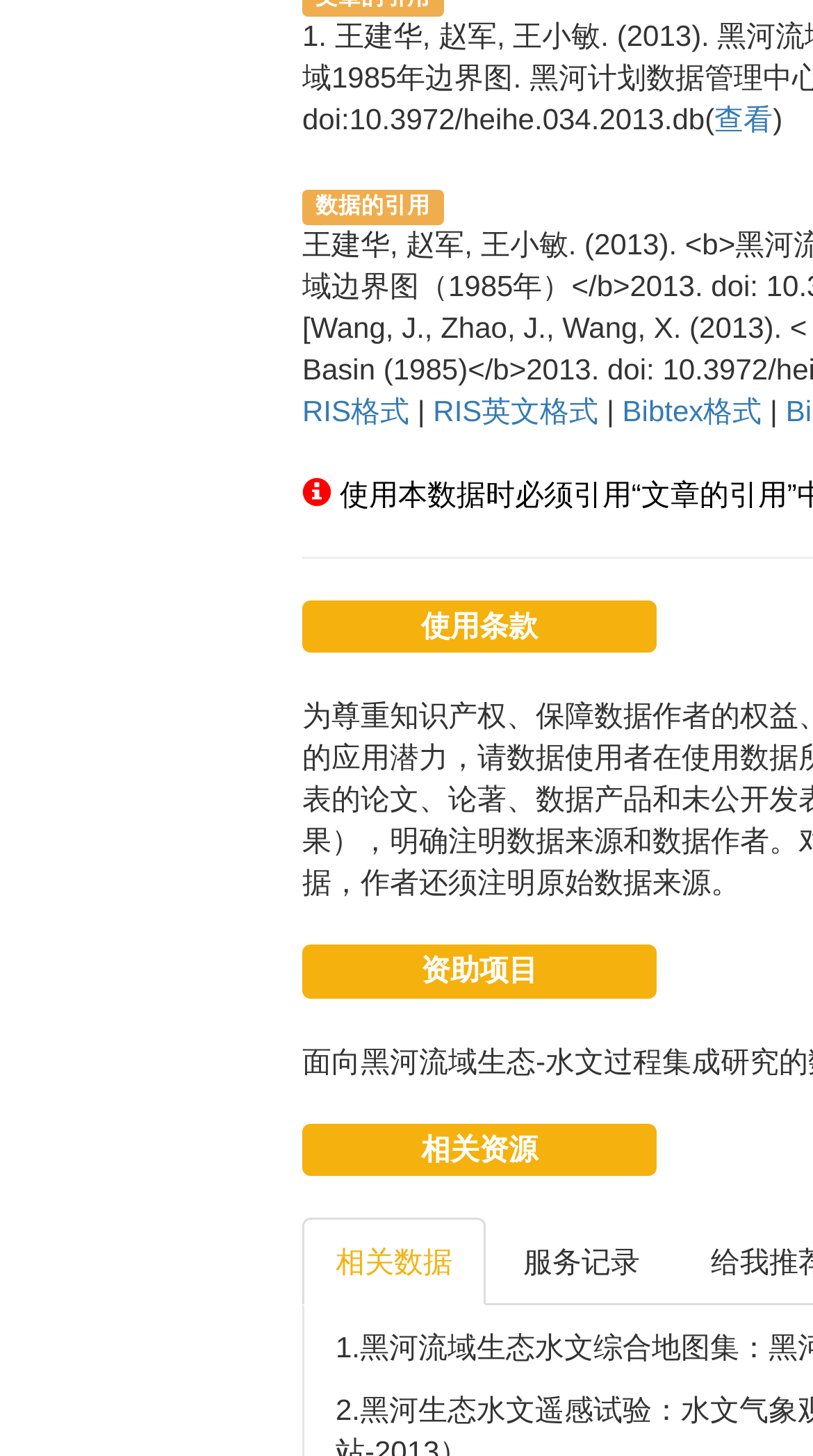With reference to the image, please provide a detailed answer to the following question: What is the last link on the webpage?

The last link on the webpage is '服务记录' which is located at the bottom of the webpage, with a bounding box of [0.603, 0.836, 0.828, 0.896].